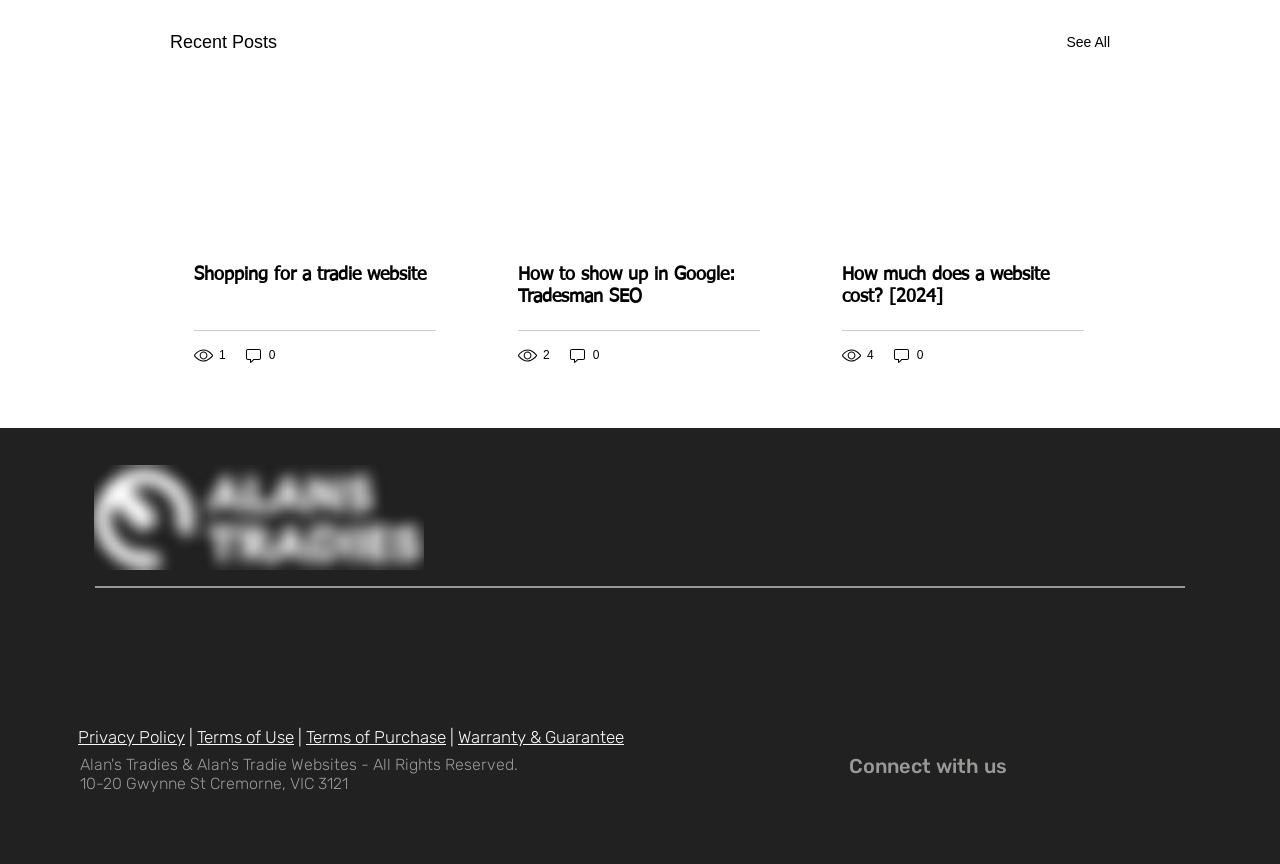Use a single word or phrase to answer the question: 
How many views does the second article have?

2 views